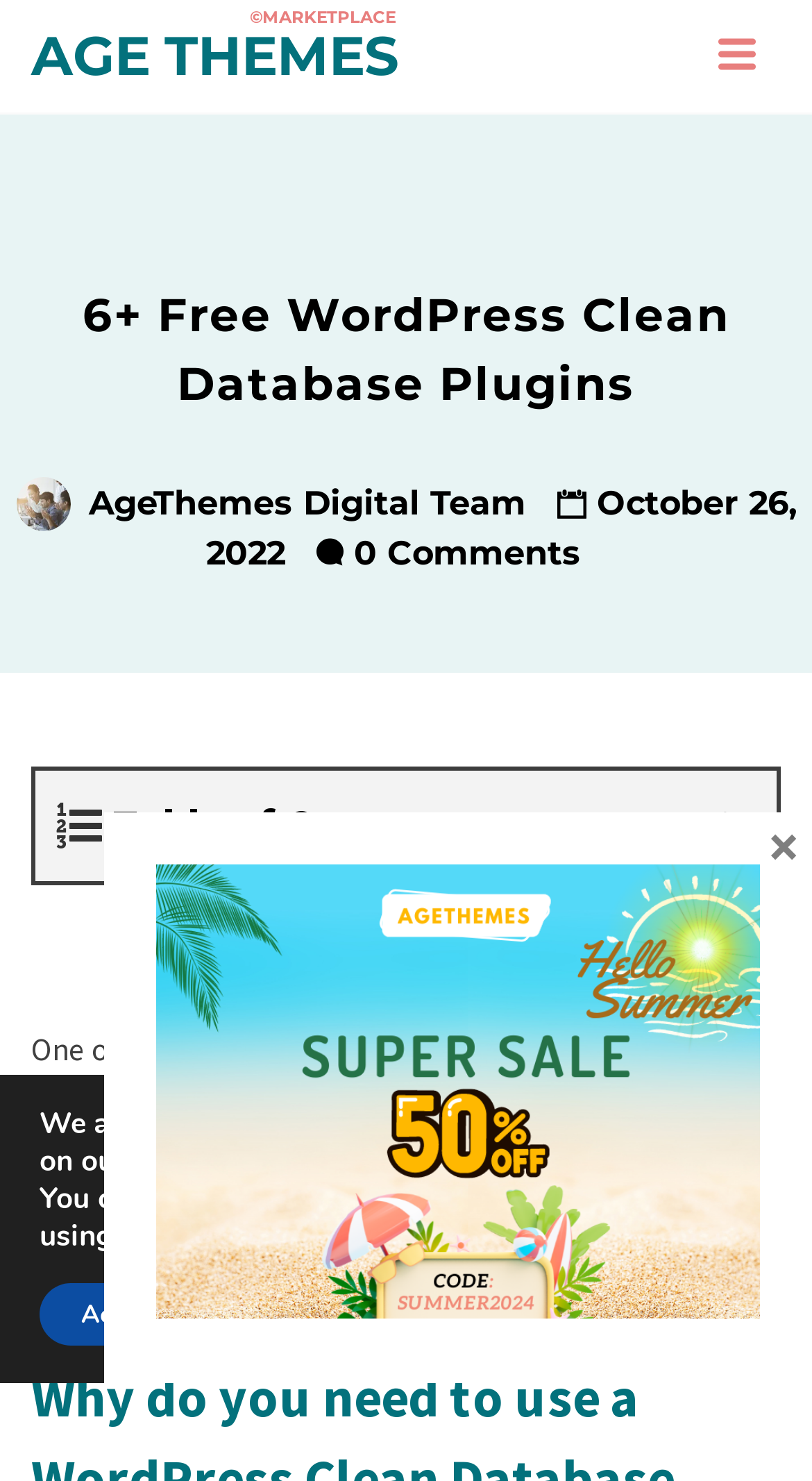Please provide the bounding box coordinate of the region that matches the element description: Age Themes. Coordinates should be in the format (top-left x, top-left y, bottom-right x, bottom-right y) and all values should be between 0 and 1.

[0.038, 0.015, 0.672, 0.06]